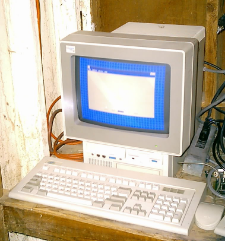What is the material of the surface on which the keyboard rests?
Answer the question based on the image using a single word or a brief phrase.

Wood